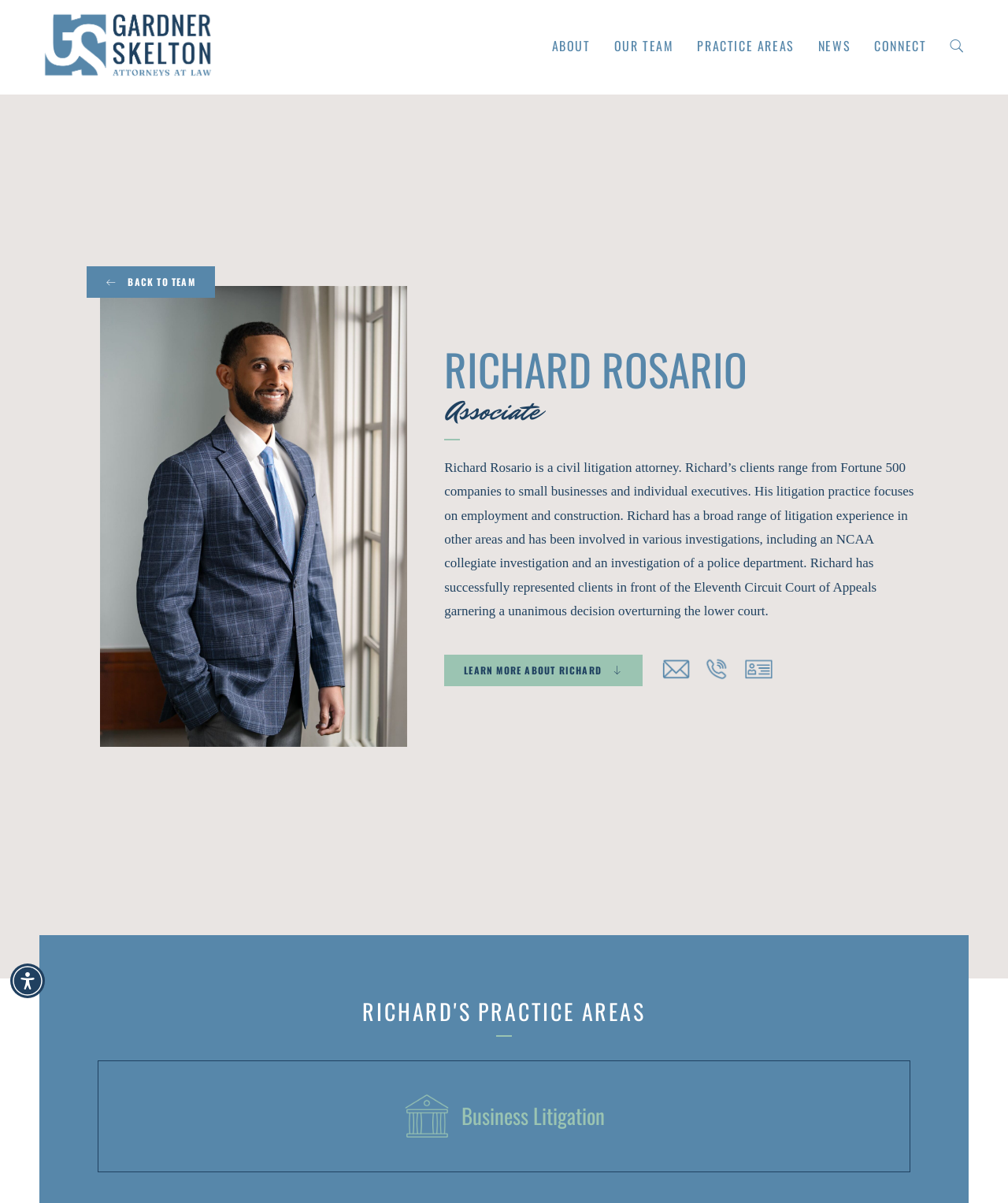What is the name of the law firm Richard Rosario is associated with?
Please describe in detail the information shown in the image to answer the question.

The webpage mentions that Richard Rosario is an Associate at Gardner Skelton, which is indicated by the logo and the link to the law firm's website.